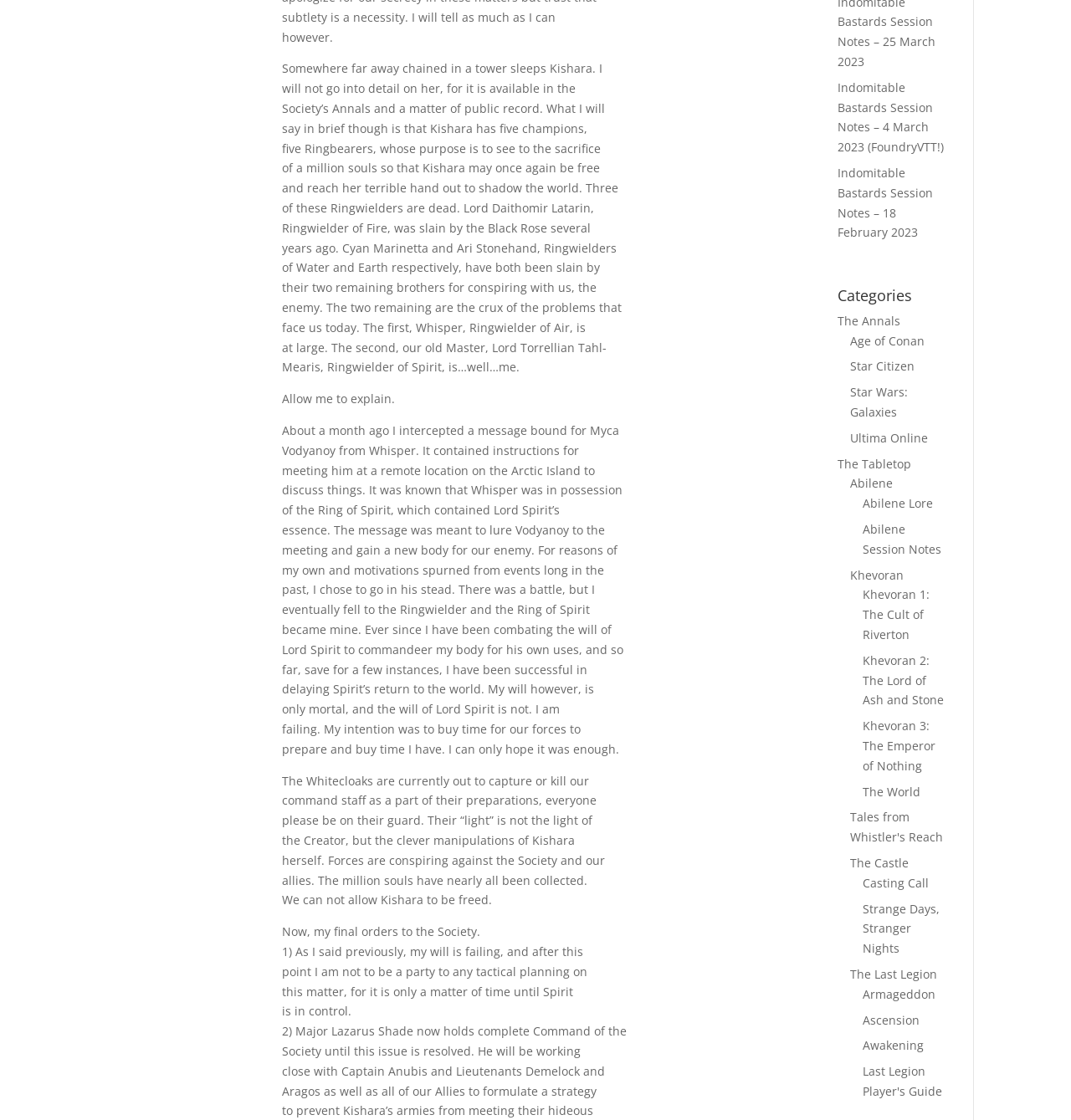Please determine the bounding box coordinates of the element's region to click for the following instruction: "Read the post about Kishara and the Ringwielders".

[0.263, 0.008, 0.519, 0.022]